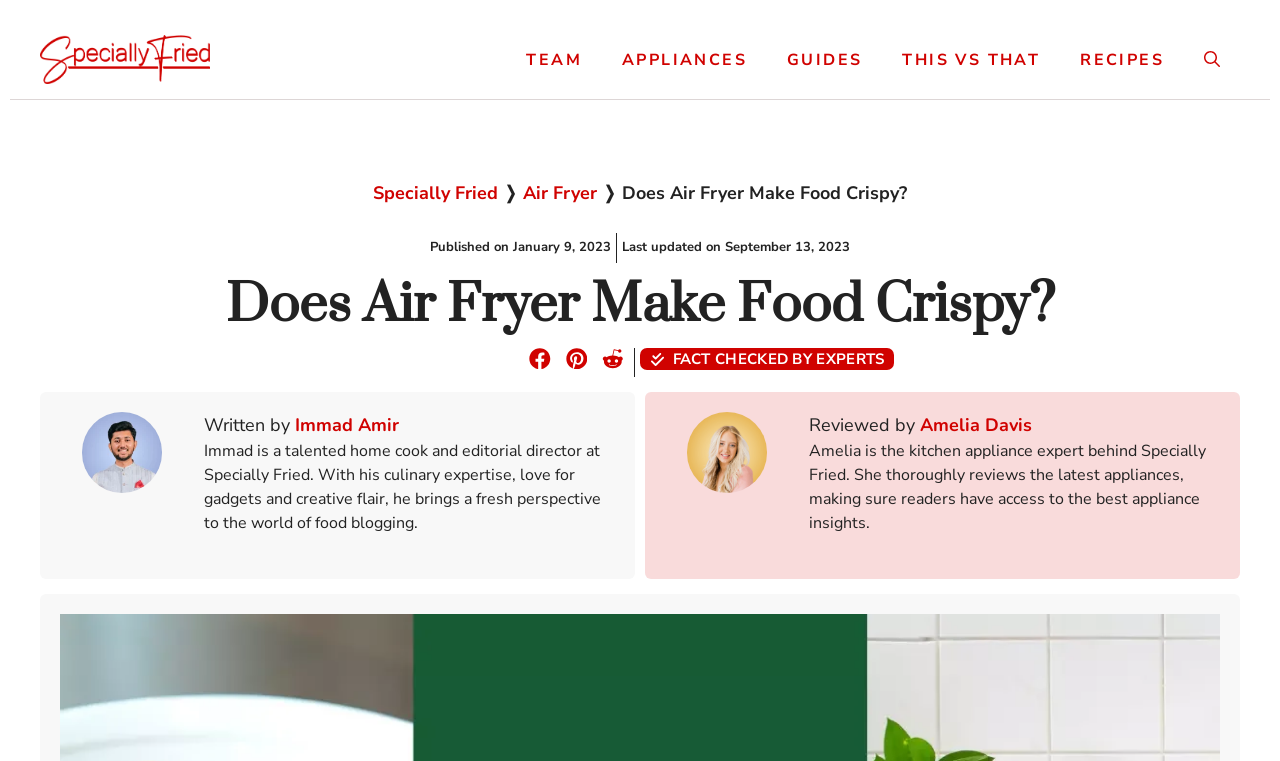Determine the bounding box coordinates of the section to be clicked to follow the instruction: "Click on the 'Amelia Davis' link". The coordinates should be given as four float numbers between 0 and 1, formatted as [left, top, right, bottom].

[0.719, 0.542, 0.806, 0.577]